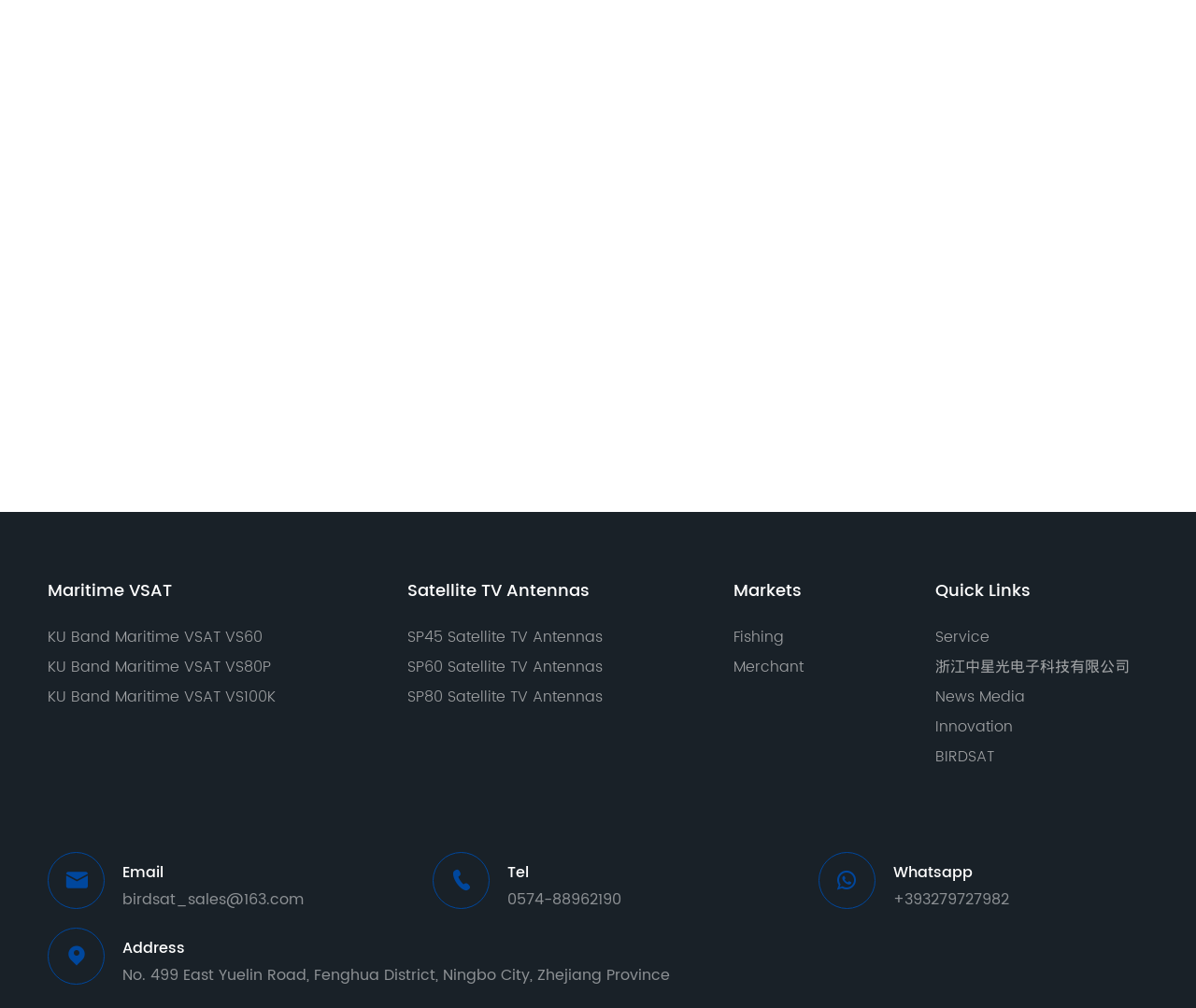Determine the bounding box coordinates for the element that should be clicked to follow this instruction: "Call the phone number". The coordinates should be given as four float numbers between 0 and 1, in the format [left, top, right, bottom].

[0.424, 0.881, 0.52, 0.905]